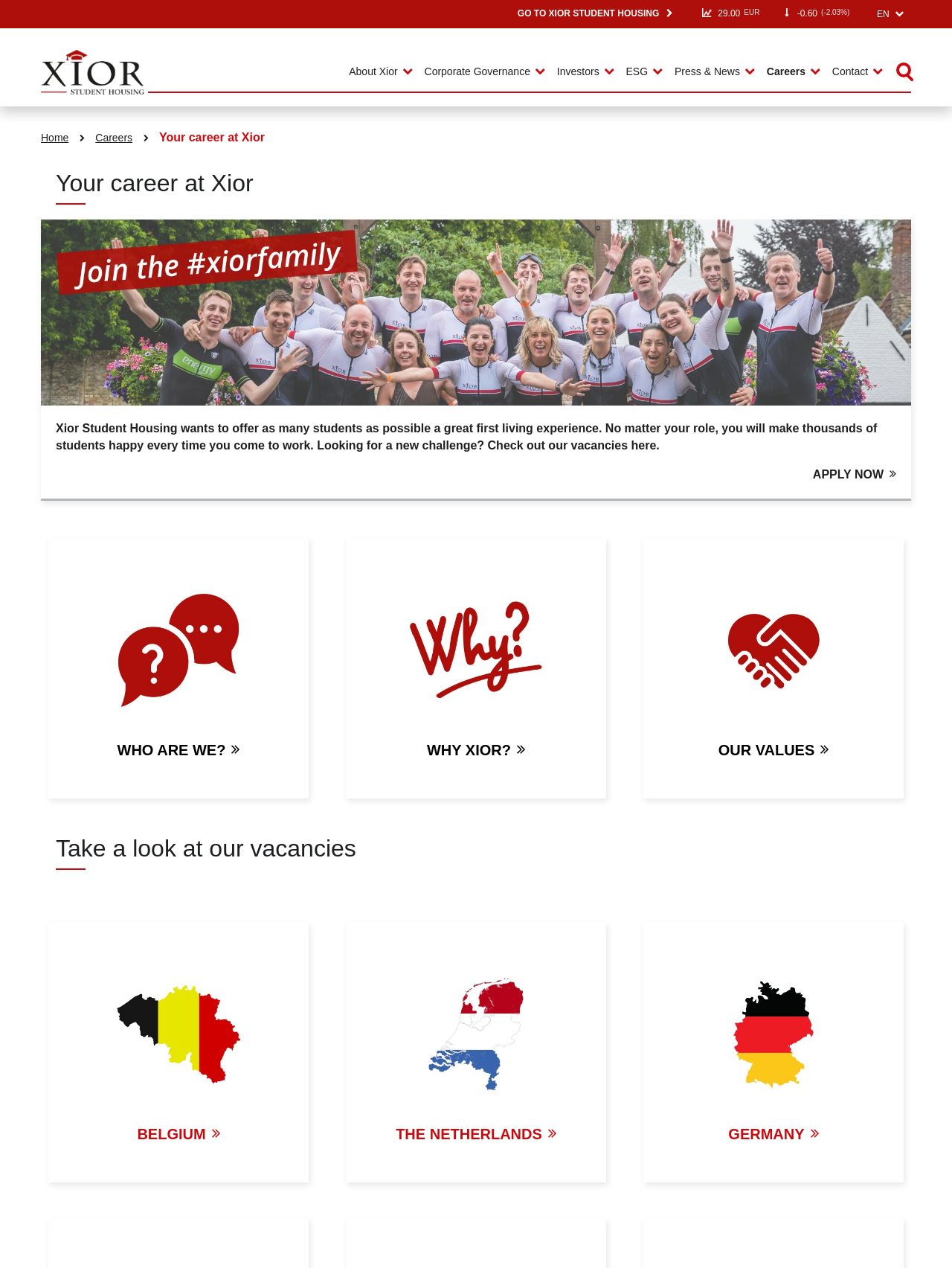Please determine the bounding box coordinates for the element that should be clicked to follow these instructions: "Apply now".

[0.854, 0.369, 0.941, 0.379]